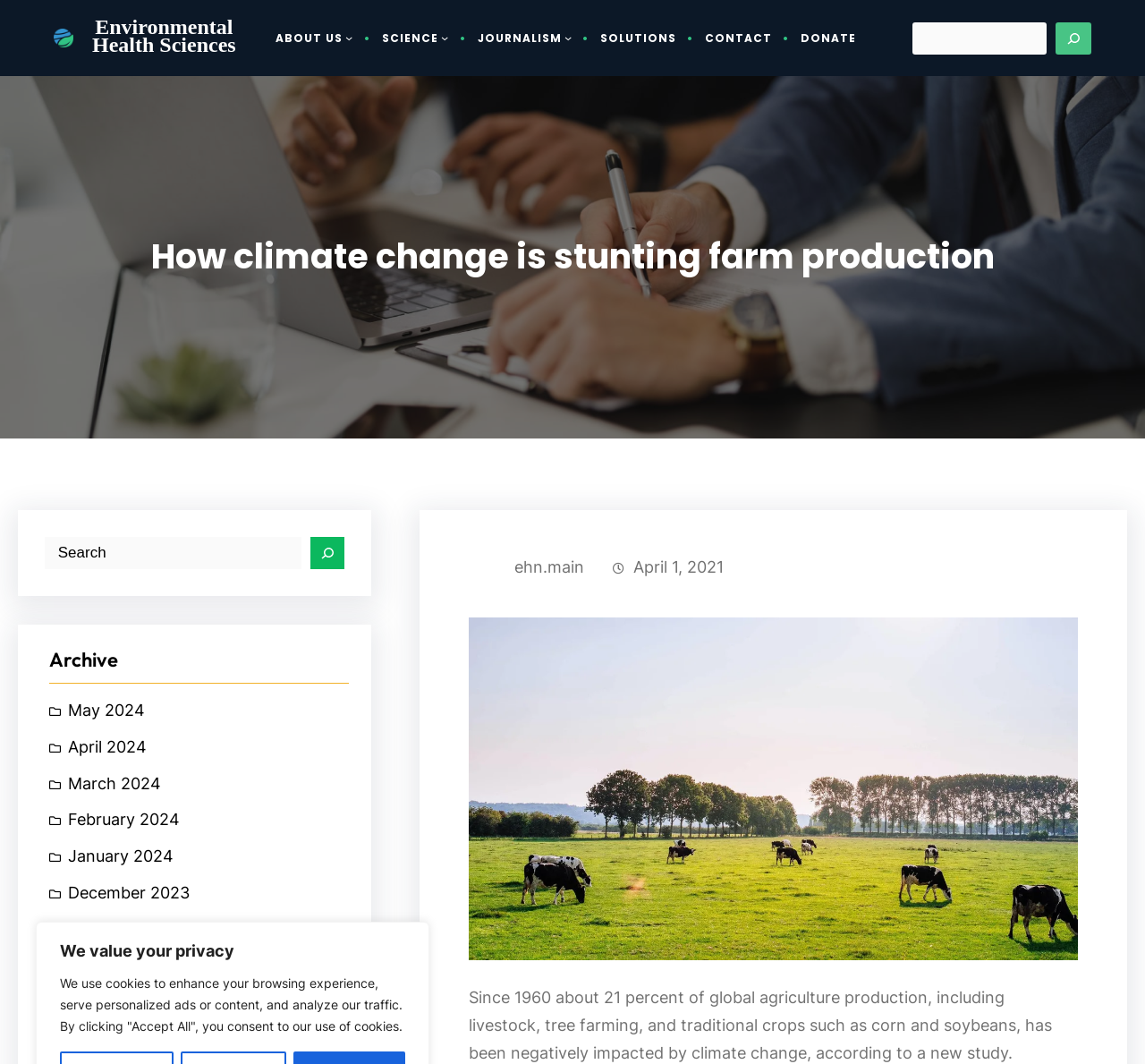Determine the bounding box coordinates of the section I need to click to execute the following instruction: "Search in the search box". Provide the coordinates as four float numbers between 0 and 1, i.e., [left, top, right, bottom].

[0.039, 0.505, 0.301, 0.535]